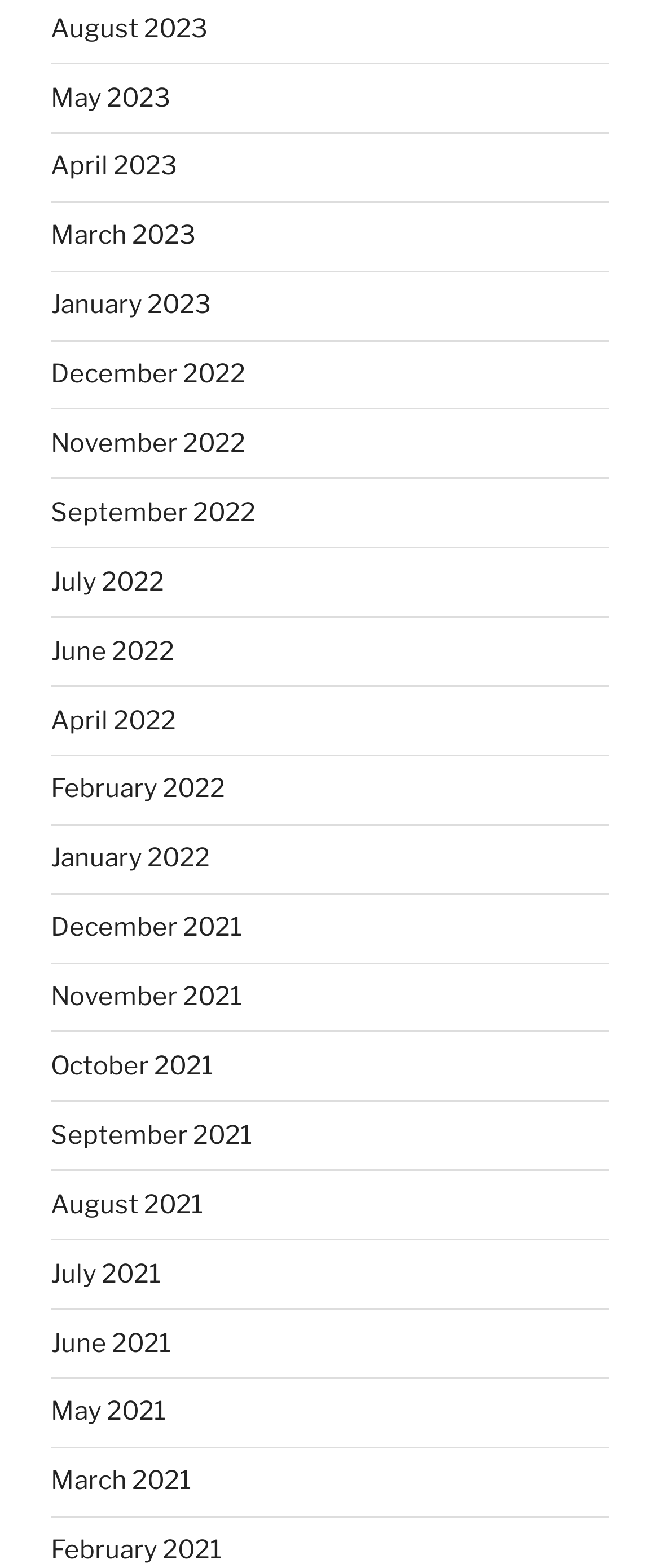Please identify the bounding box coordinates of the element on the webpage that should be clicked to follow this instruction: "browse December 2021". The bounding box coordinates should be given as four float numbers between 0 and 1, formatted as [left, top, right, bottom].

[0.077, 0.582, 0.367, 0.601]